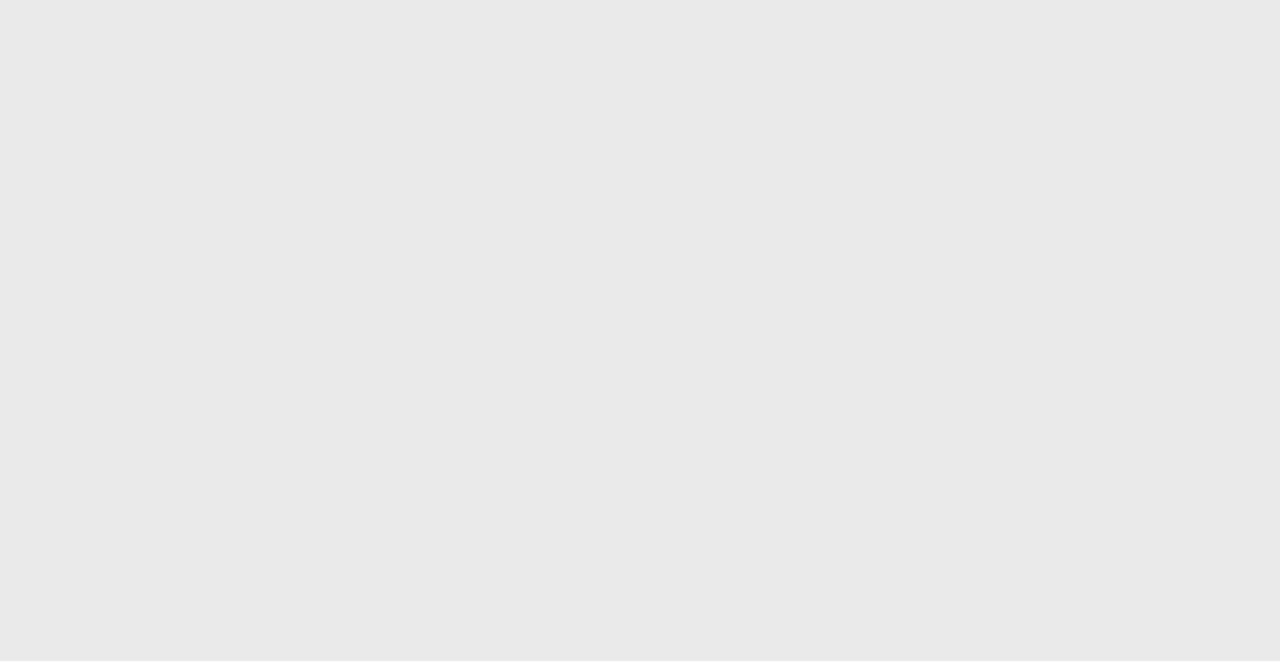Determine the bounding box for the UI element as described: "Terms Of Use". The coordinates should be represented as four float numbers between 0 and 1, formatted as [left, top, right, bottom].

[0.234, 0.681, 0.297, 0.704]